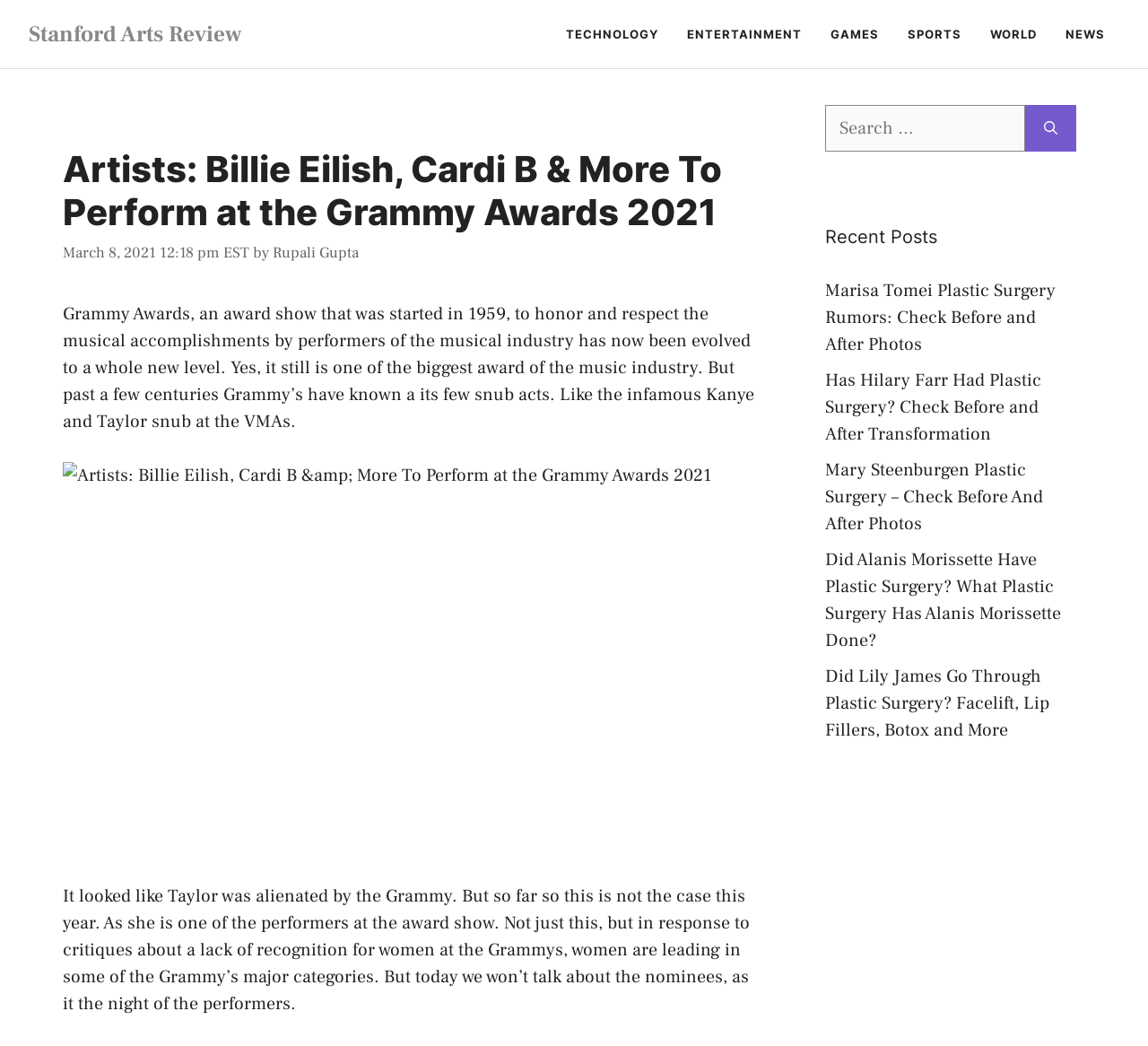Determine the bounding box of the UI component based on this description: "Stanford Arts Review". The bounding box coordinates should be four float values between 0 and 1, i.e., [left, top, right, bottom].

[0.025, 0.019, 0.21, 0.046]